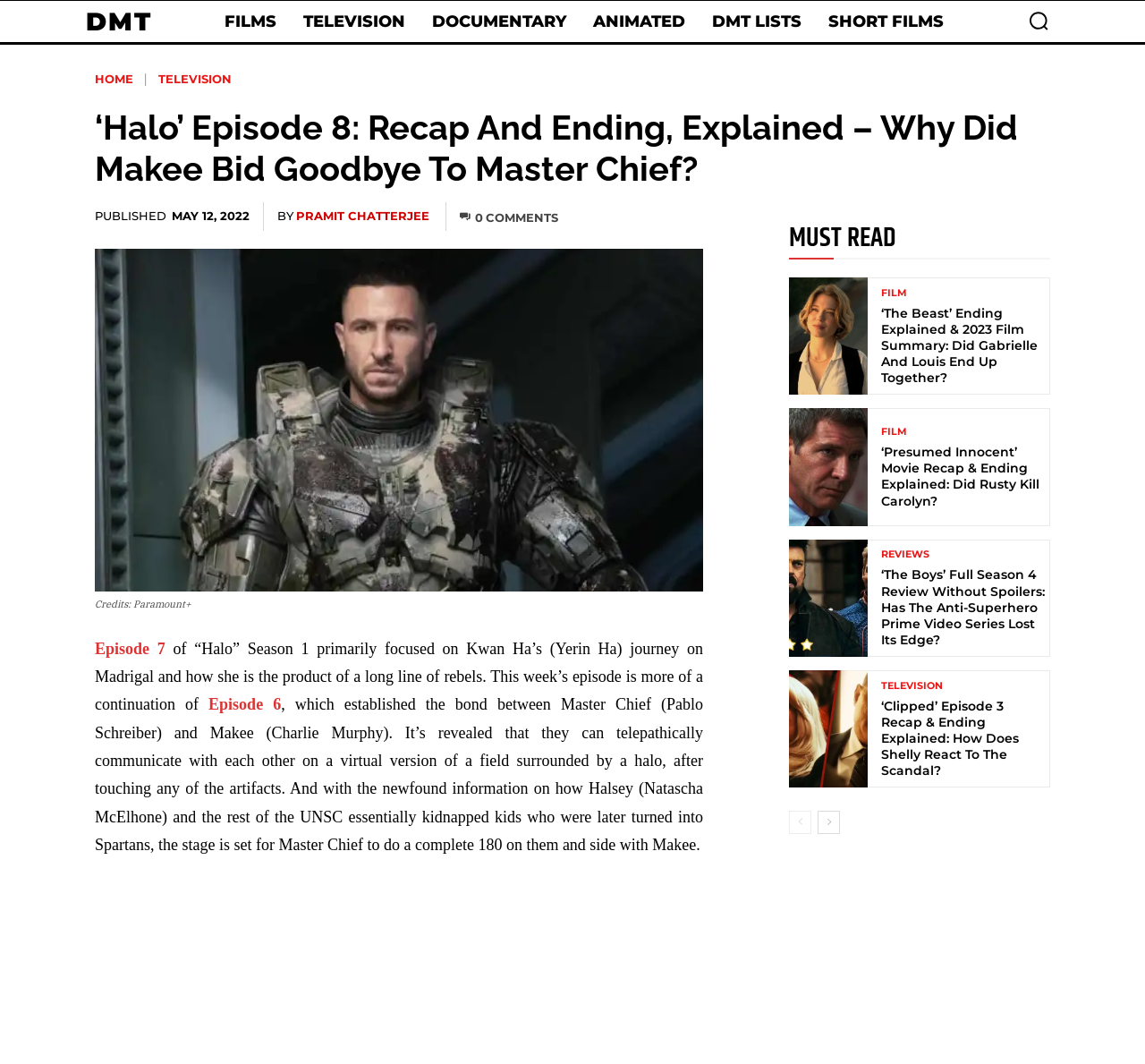Predict the bounding box of the UI element based on the description: "Television". The coordinates should be four float numbers between 0 and 1, formatted as [left, top, right, bottom].

[0.769, 0.64, 0.823, 0.649]